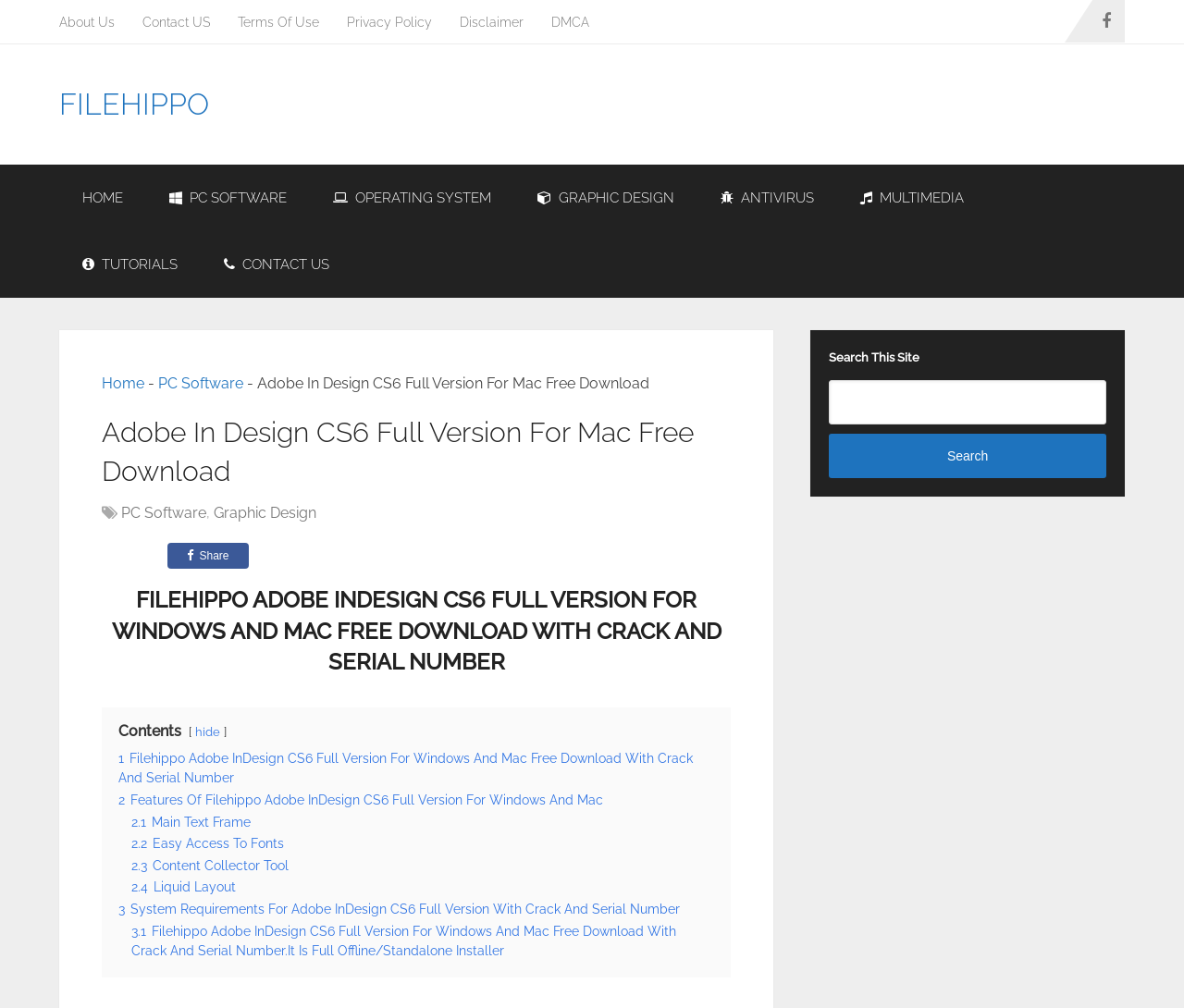Find the bounding box of the web element that fits this description: "Share".

[0.141, 0.539, 0.21, 0.564]